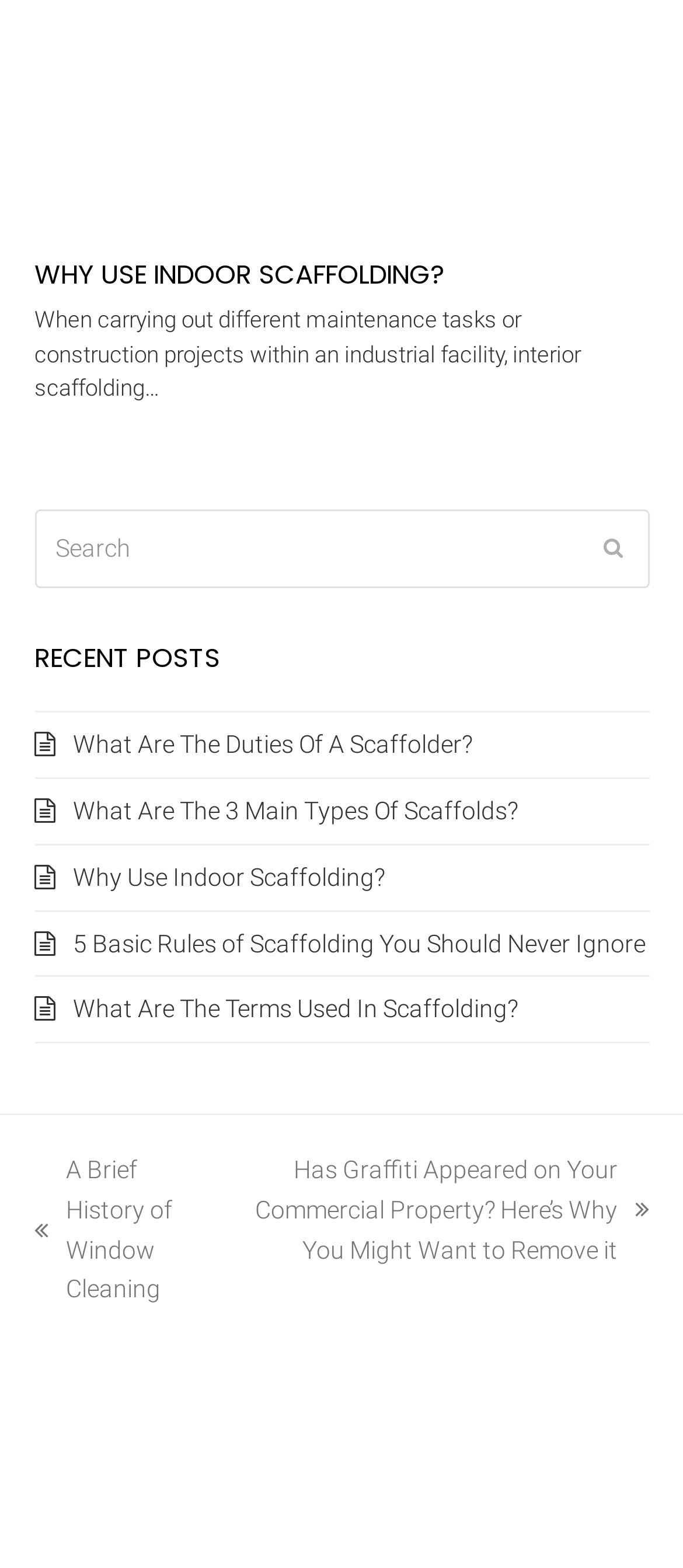Pinpoint the bounding box coordinates of the element you need to click to execute the following instruction: "Submit the search query". The bounding box should be represented by four float numbers between 0 and 1, in the format [left, top, right, bottom].

[0.883, 0.339, 0.914, 0.361]